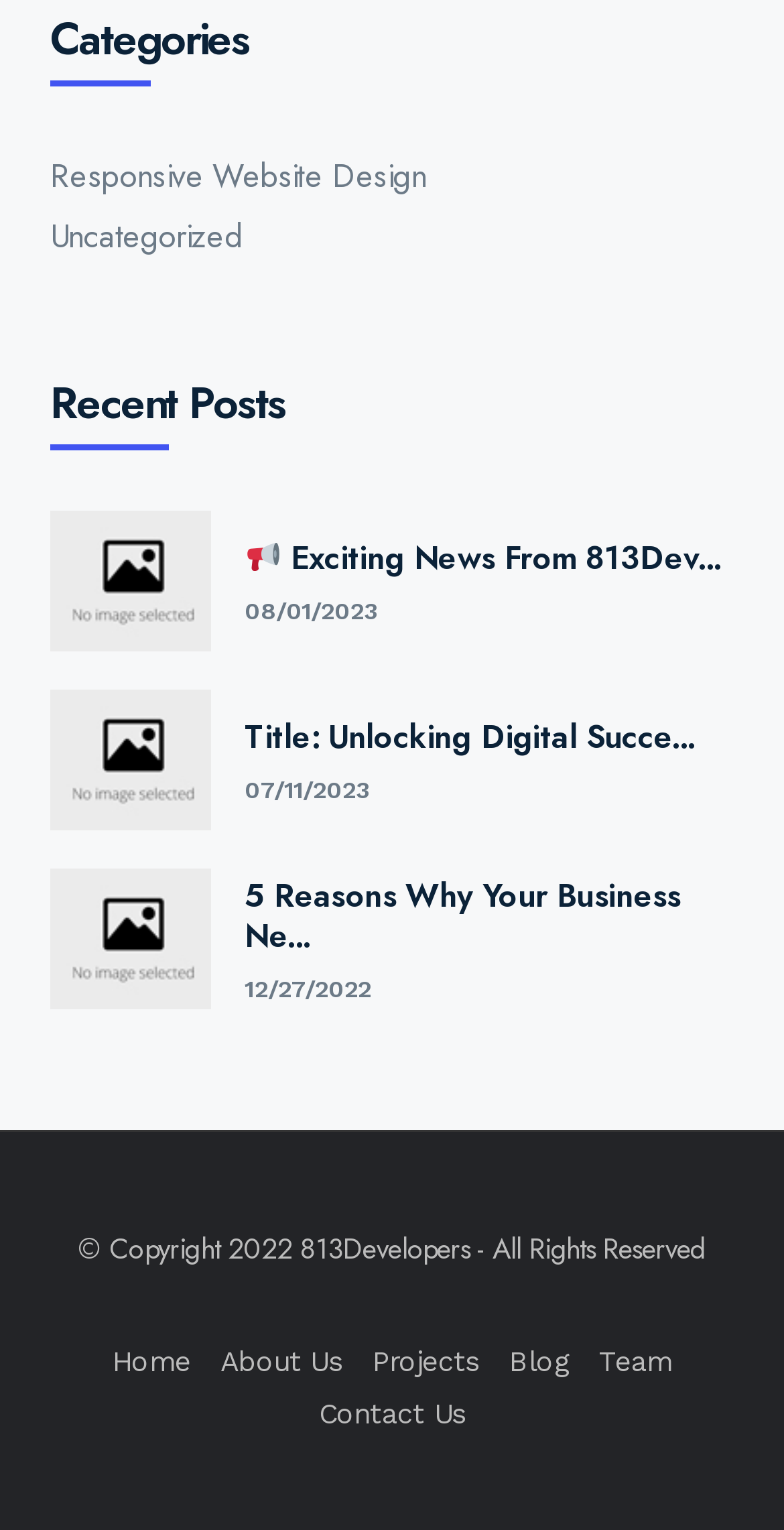How many categories are listed?
Could you give a comprehensive explanation in response to this question?

I counted the number of links under the 'Categories' heading and found two links: 'Responsive Website Design' and 'Uncategorized'.